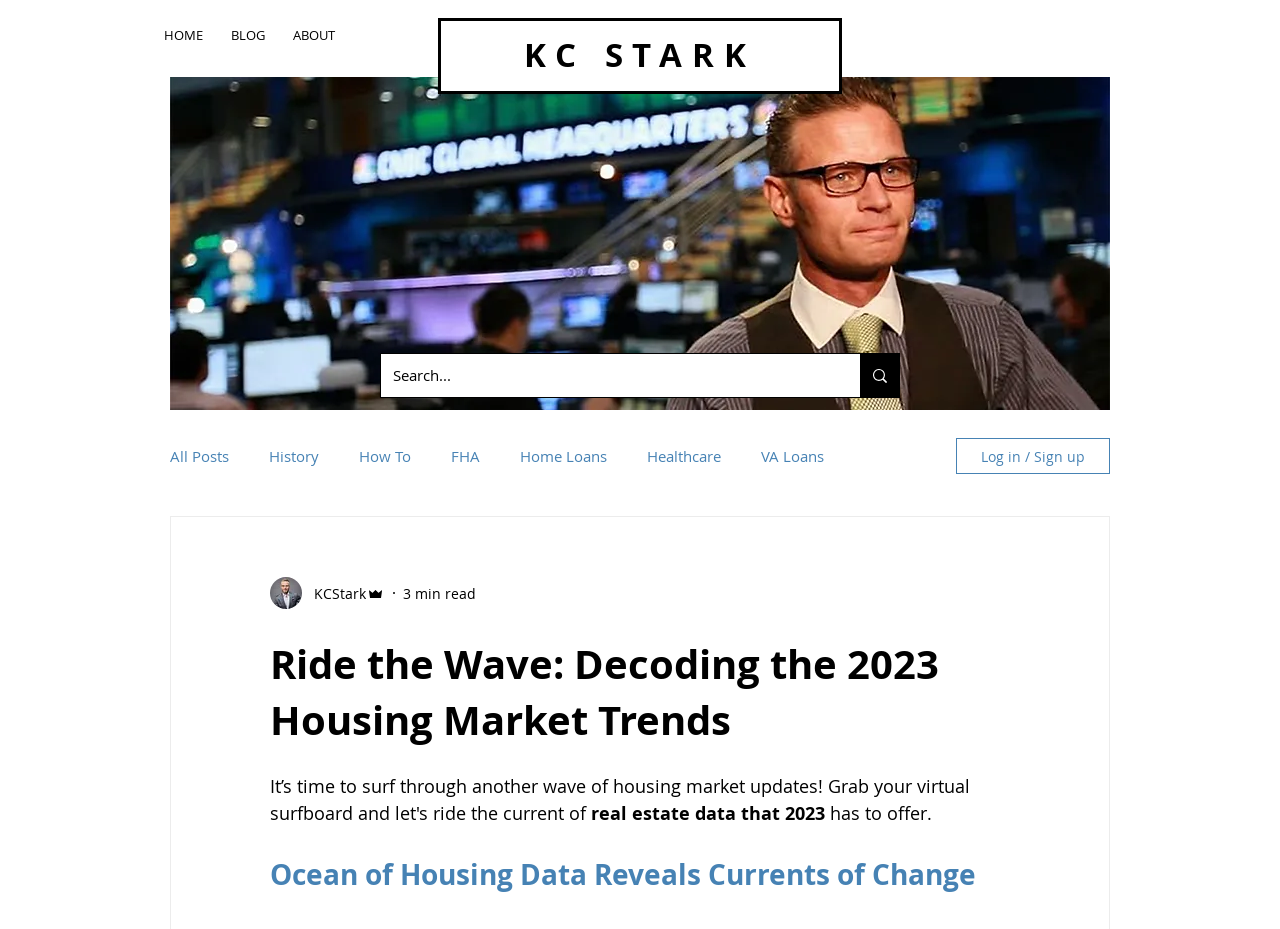Find the bounding box coordinates for the UI element that matches this description: "Log in / Sign up".

[0.747, 0.471, 0.867, 0.51]